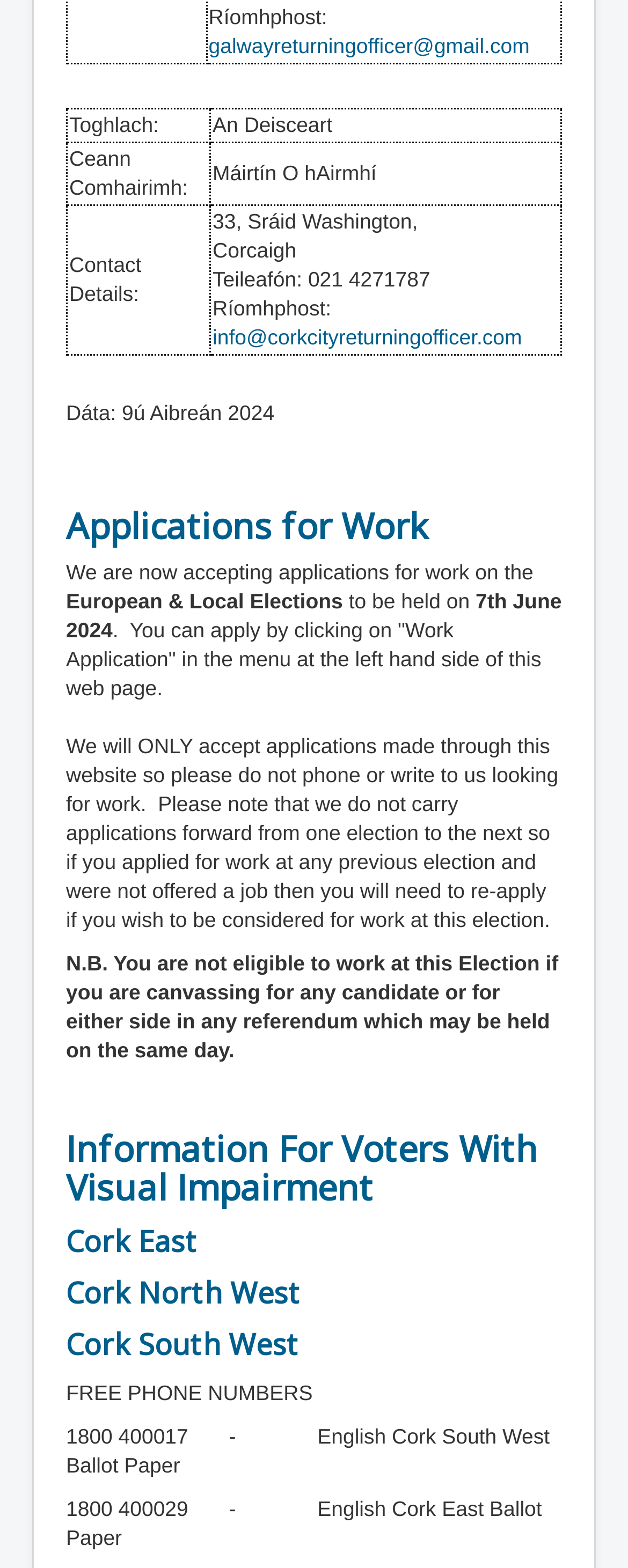Find the bounding box coordinates of the UI element according to this description: "Cork East".

[0.105, 0.779, 0.315, 0.804]